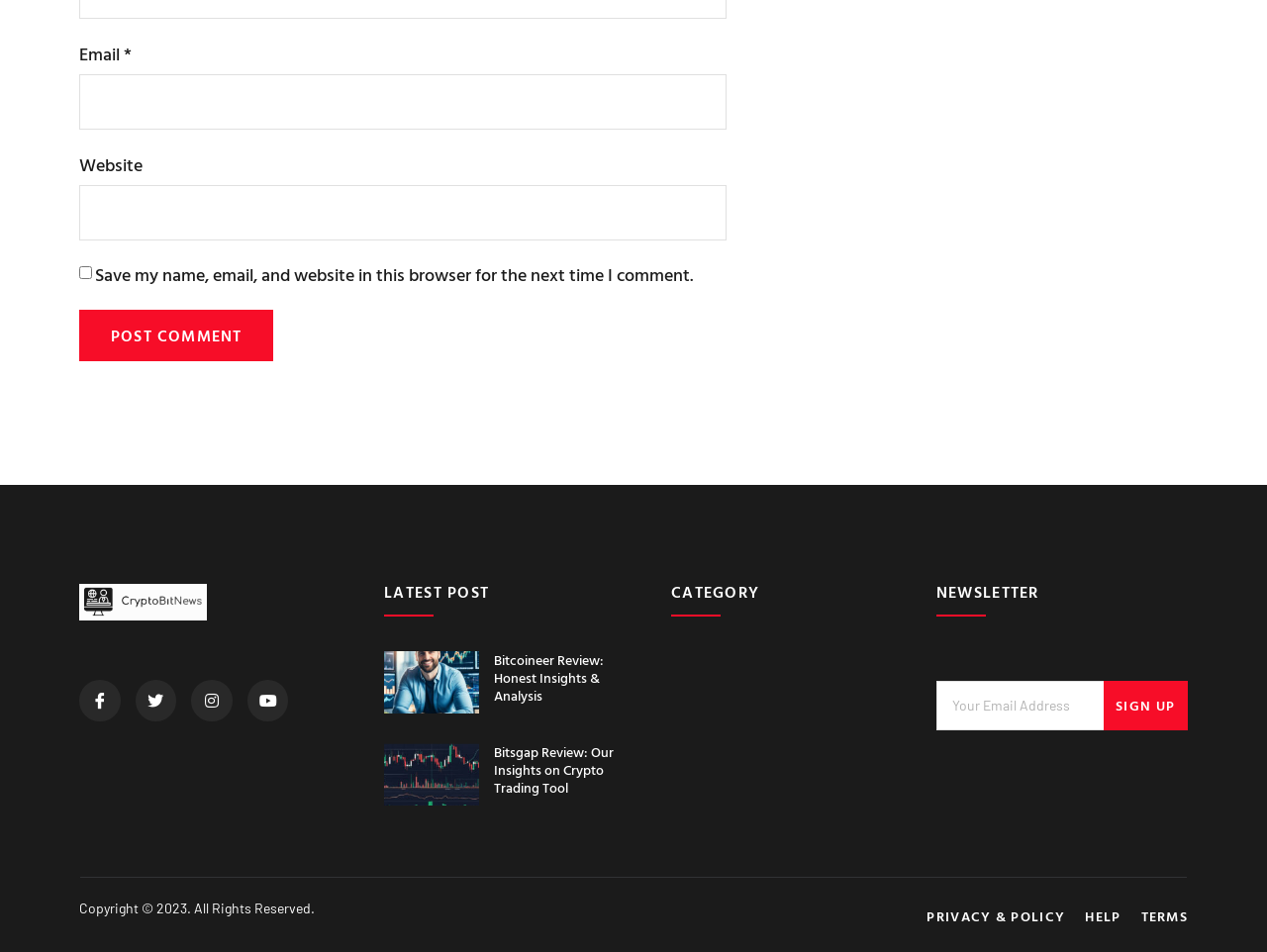Locate the bounding box coordinates of the clickable region to complete the following instruction: "Read Bitcoineer Review."

[0.303, 0.684, 0.378, 0.749]